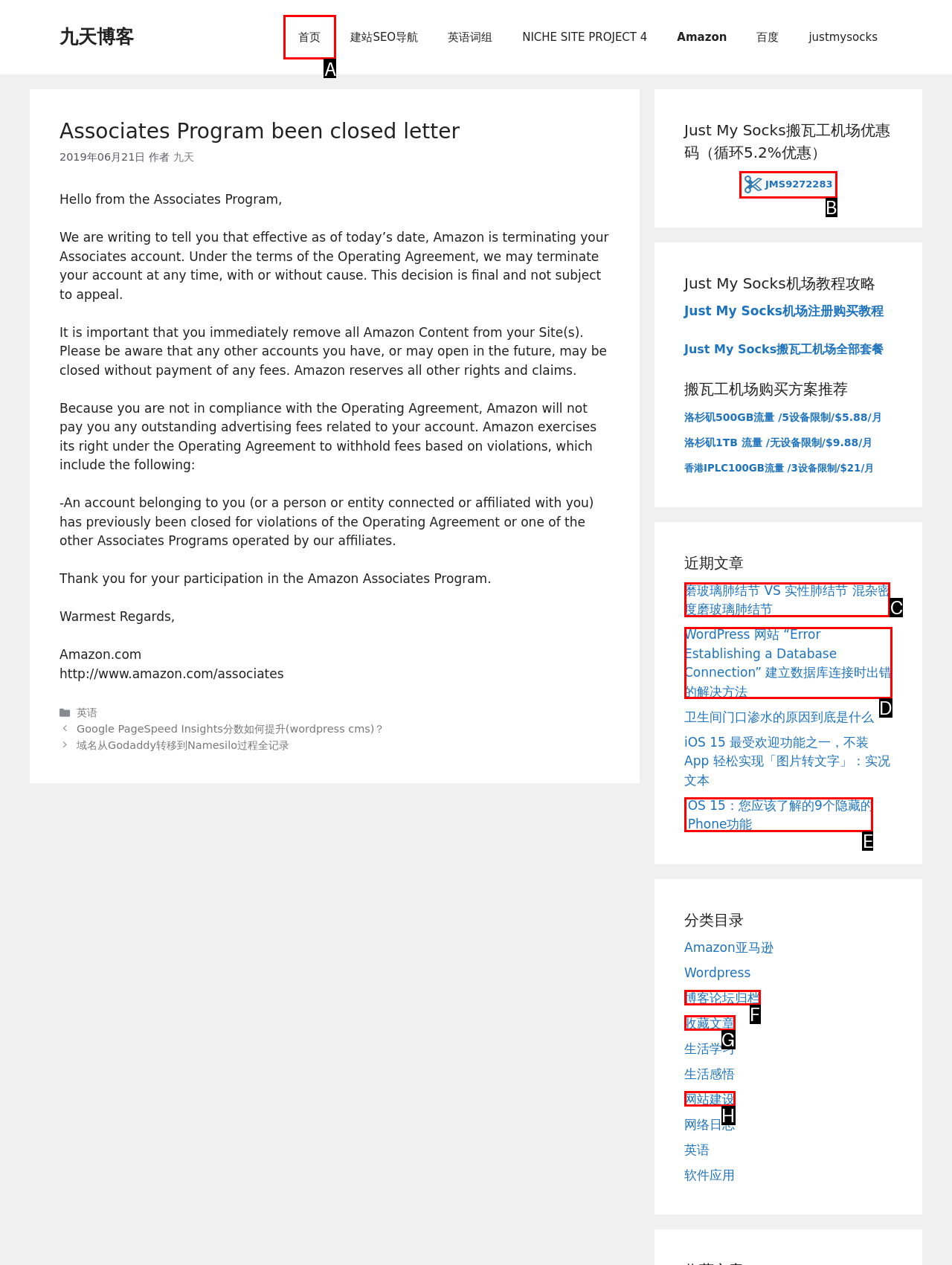Which option should be clicked to complete this task: Click the '首页' link
Reply with the letter of the correct choice from the given choices.

A